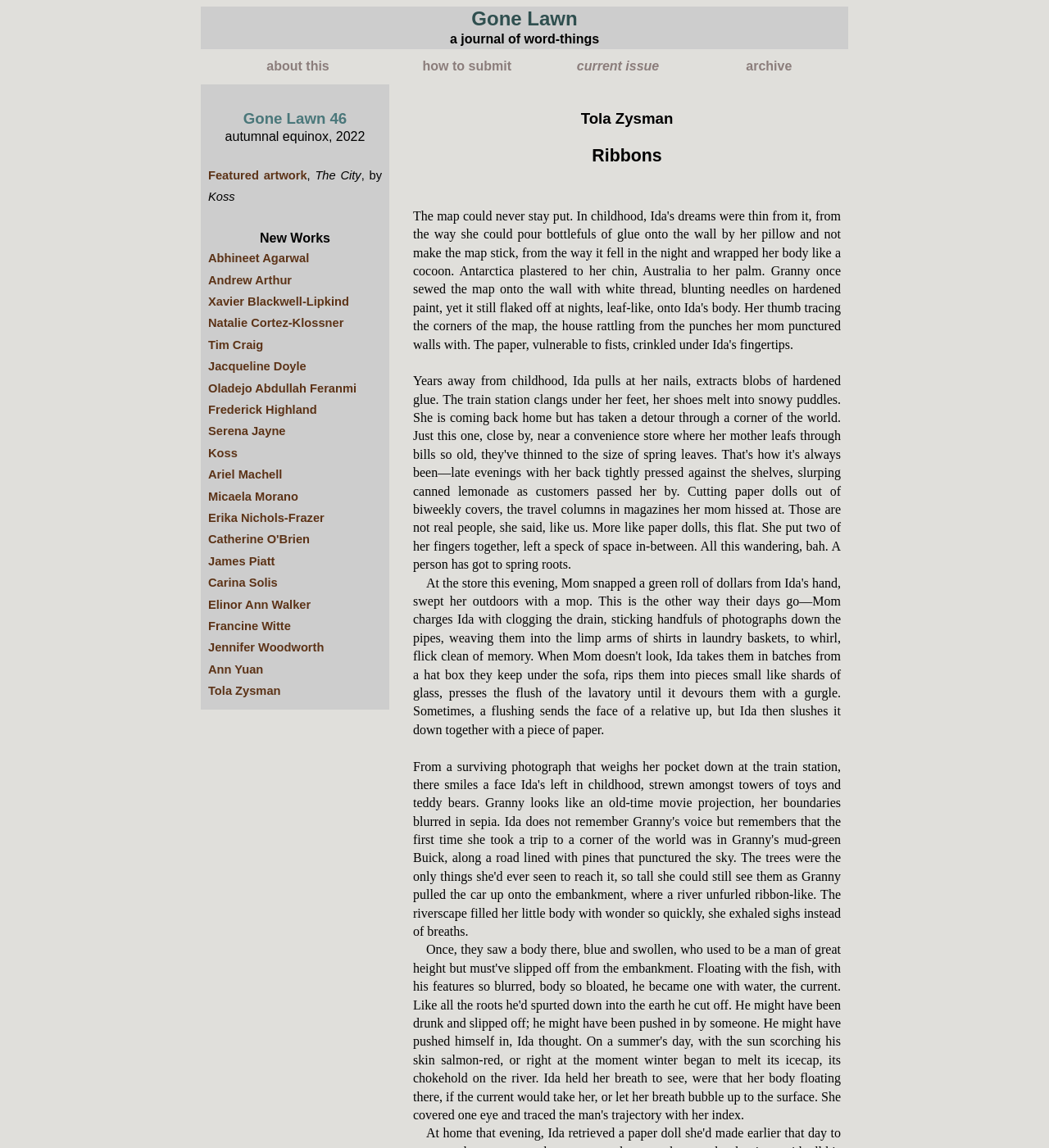How many authors are featured in the current issue?
Based on the screenshot, provide your answer in one word or phrase.

23